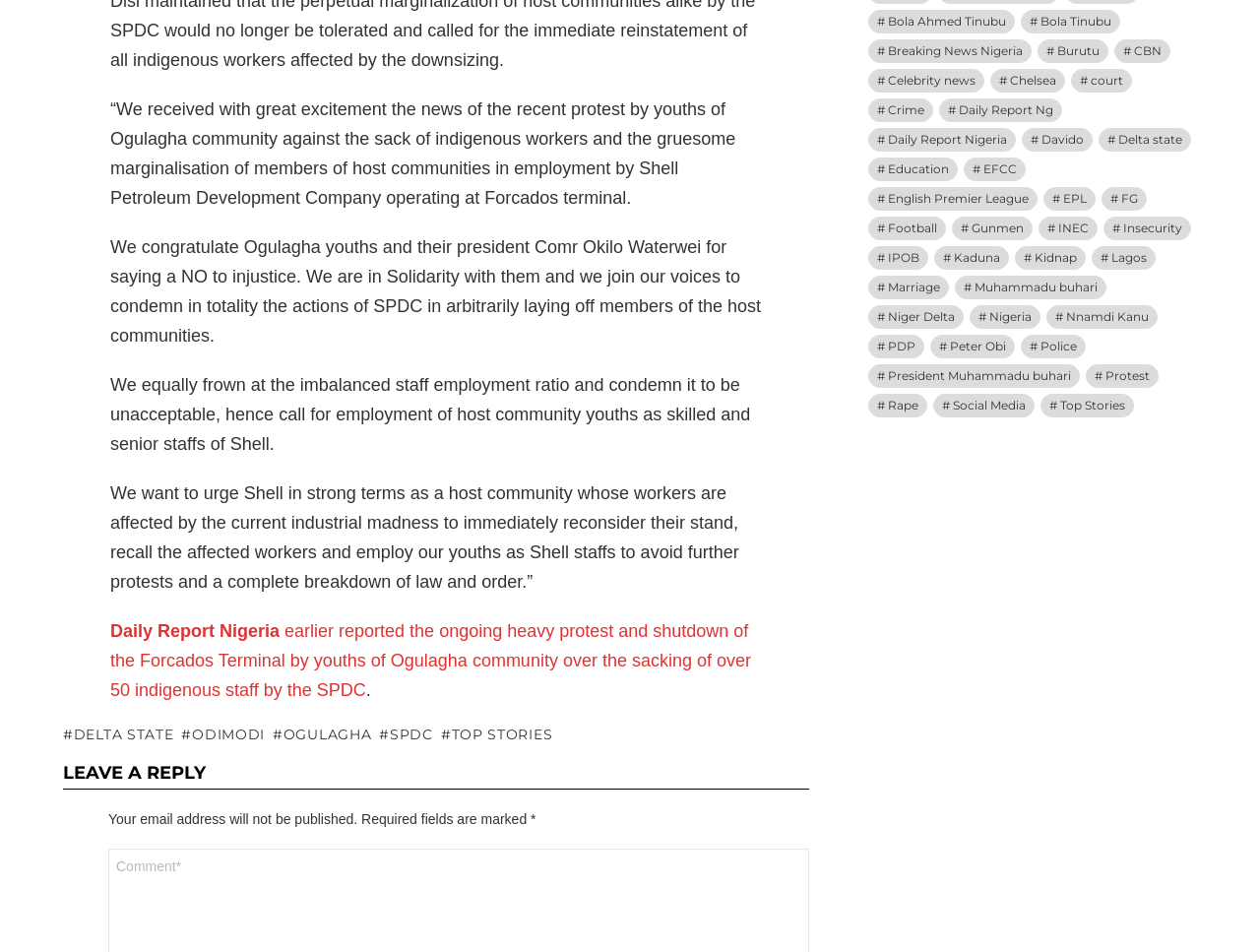Please determine the bounding box coordinates of the element's region to click for the following instruction: "Click on 'Top Stories'".

[0.35, 0.761, 0.438, 0.782]